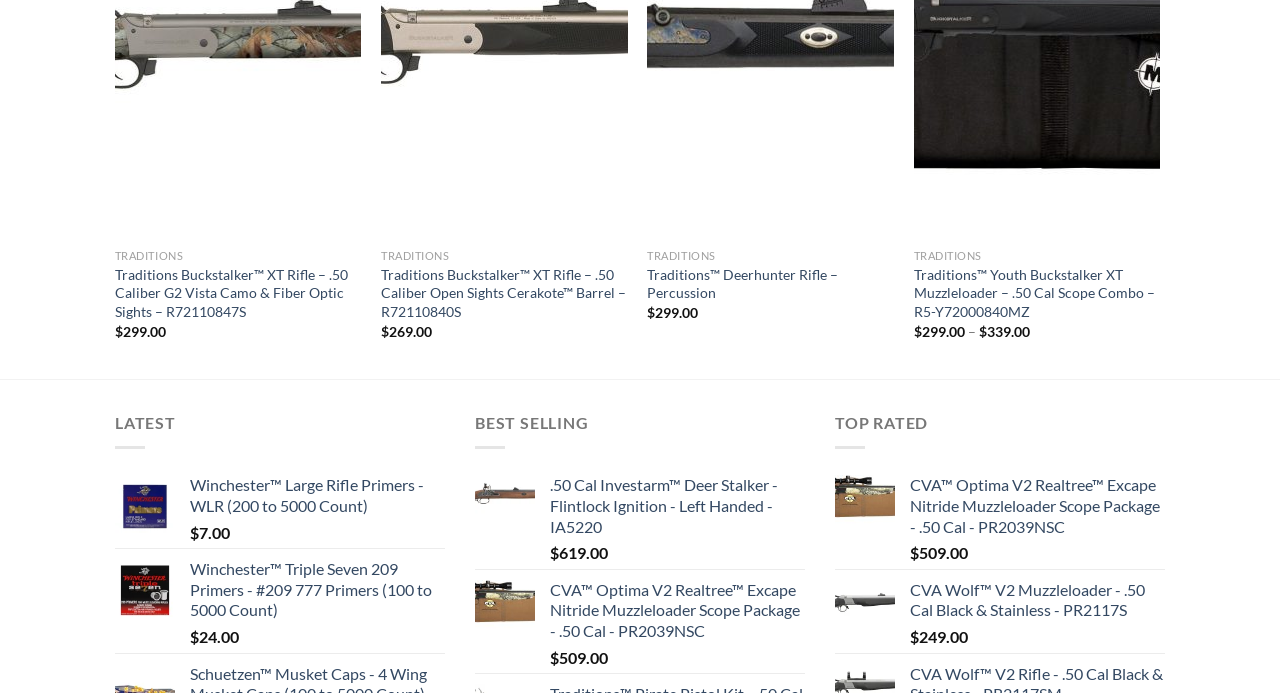Provide a one-word or short-phrase response to the question:
What is the brand of the product with the highest price?

Investarm